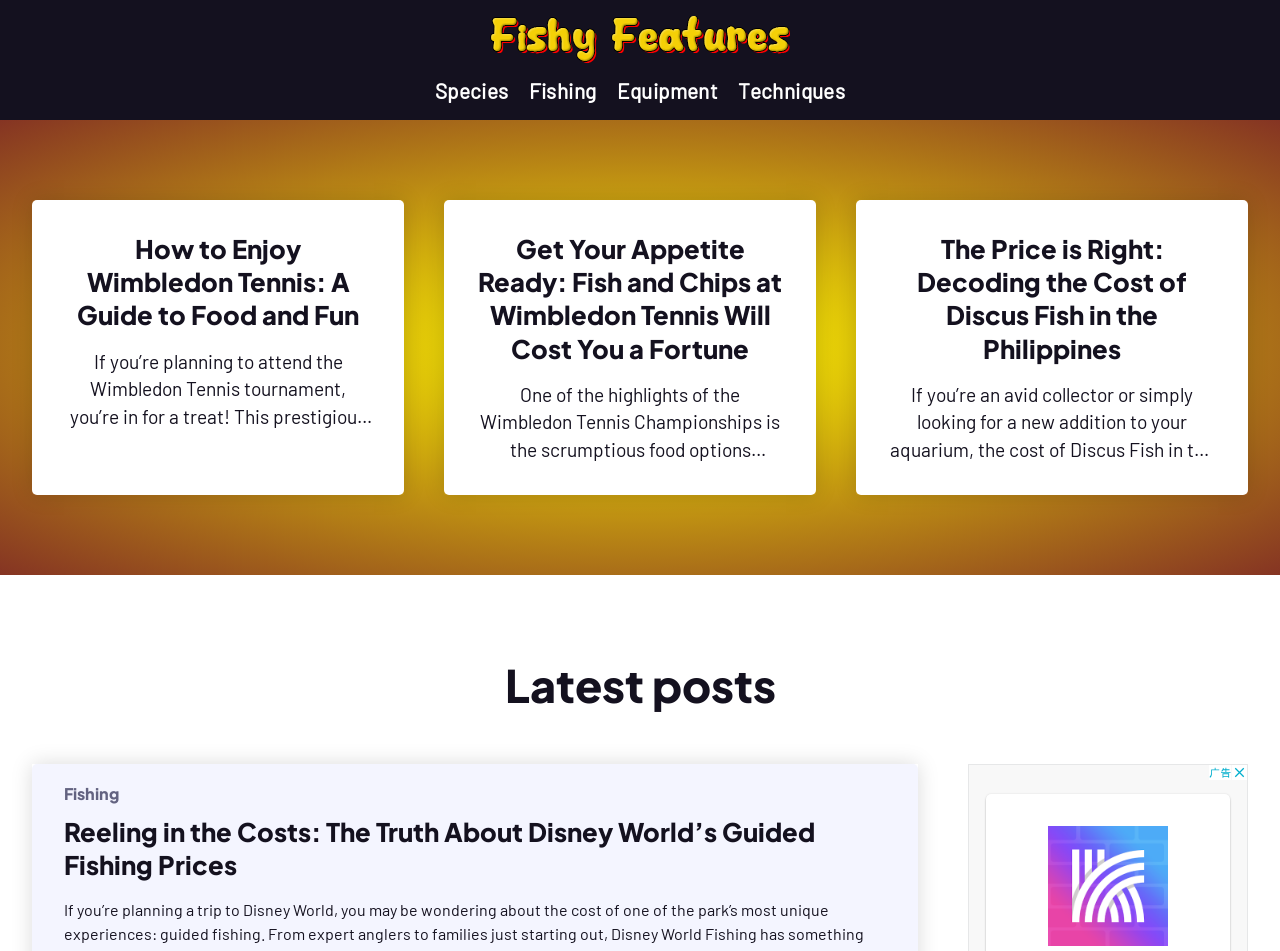Carefully examine the image and provide an in-depth answer to the question: Is there a link to a guide about Wimbledon Tennis?

I can see a link to an article titled 'How to Enjoy Wimbledon Tennis: A Guide to Food and Fun' on the webpage, which suggests that it is a guide about Wimbledon Tennis.